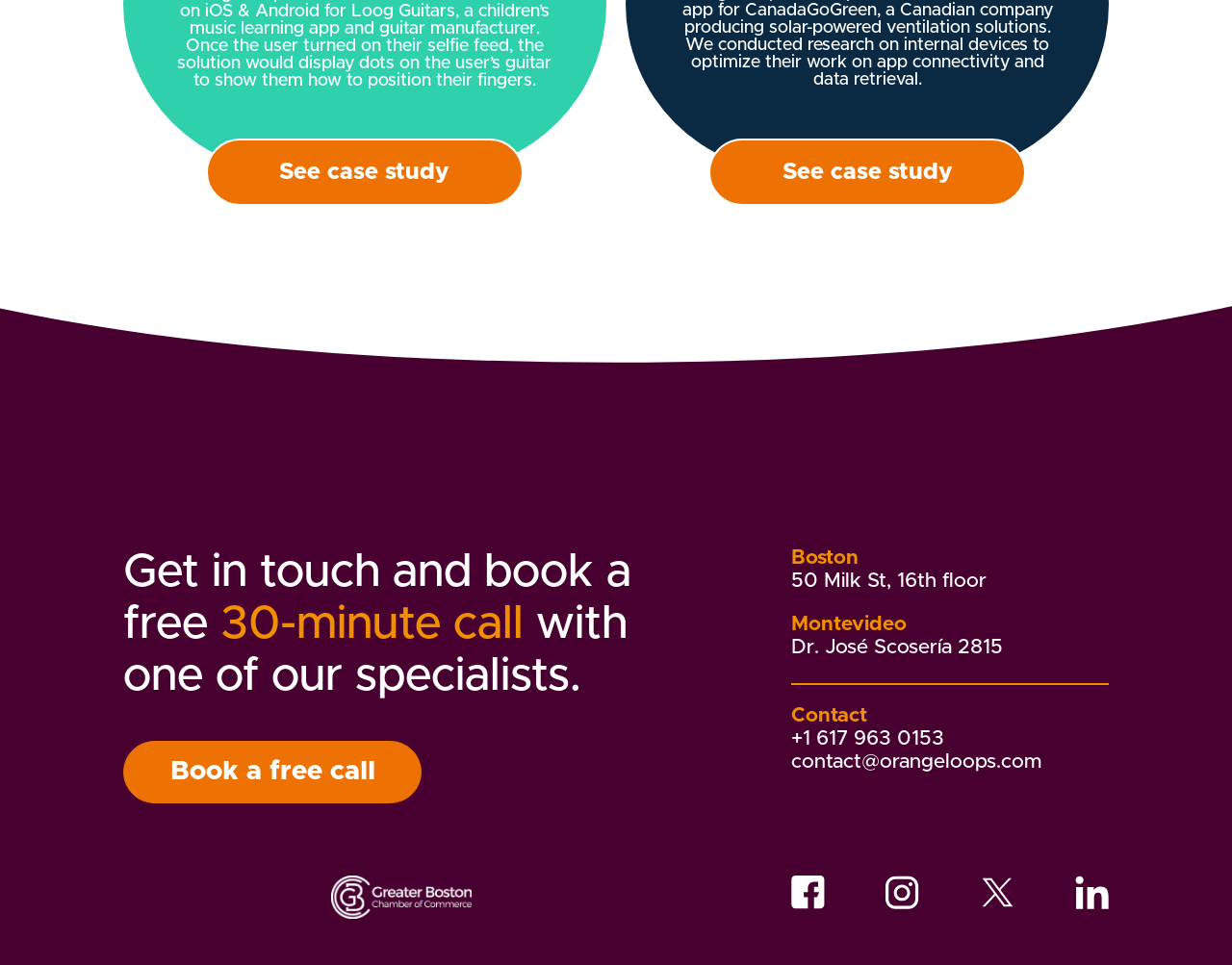What is the purpose of the 'Book a free call' button?
Based on the screenshot, respond with a single word or phrase.

To book a free 30-minute call